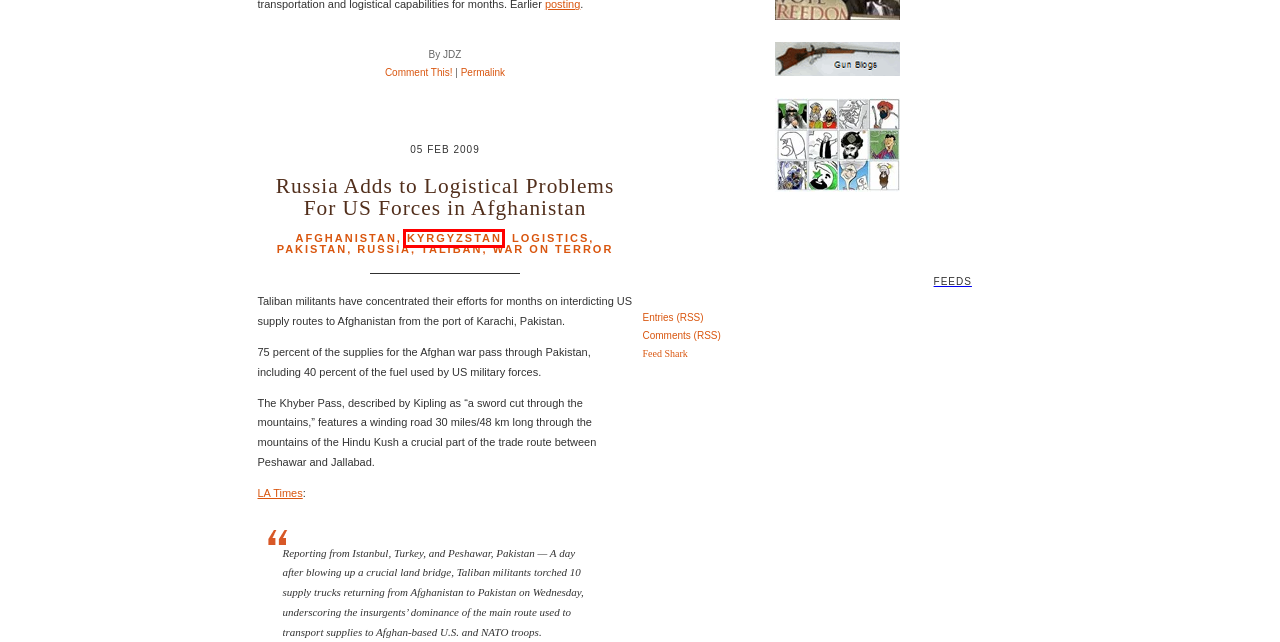Given a screenshot of a webpage with a red bounding box around a UI element, please identify the most appropriate webpage description that matches the new webpage after you click on the element. Here are the candidates:
A. Never Yet Melted   » Kyrgyzstan
B. Never Yet Melted   » Pakistan
C. Never Yet Melted   » Russia
D. Comments for Never Yet Melted
E. Never Yet Melted   » War on Terror
F. Taliban torches 10 trucks on Afghan supply route - Los Angeles Times
G. Never Yet Melted   » Russia Adds to Logistical Problems For US Forces in Afghanistan
H. Ping Blog, RSS Feed, or Podcast for Free with Feed Shark!

A